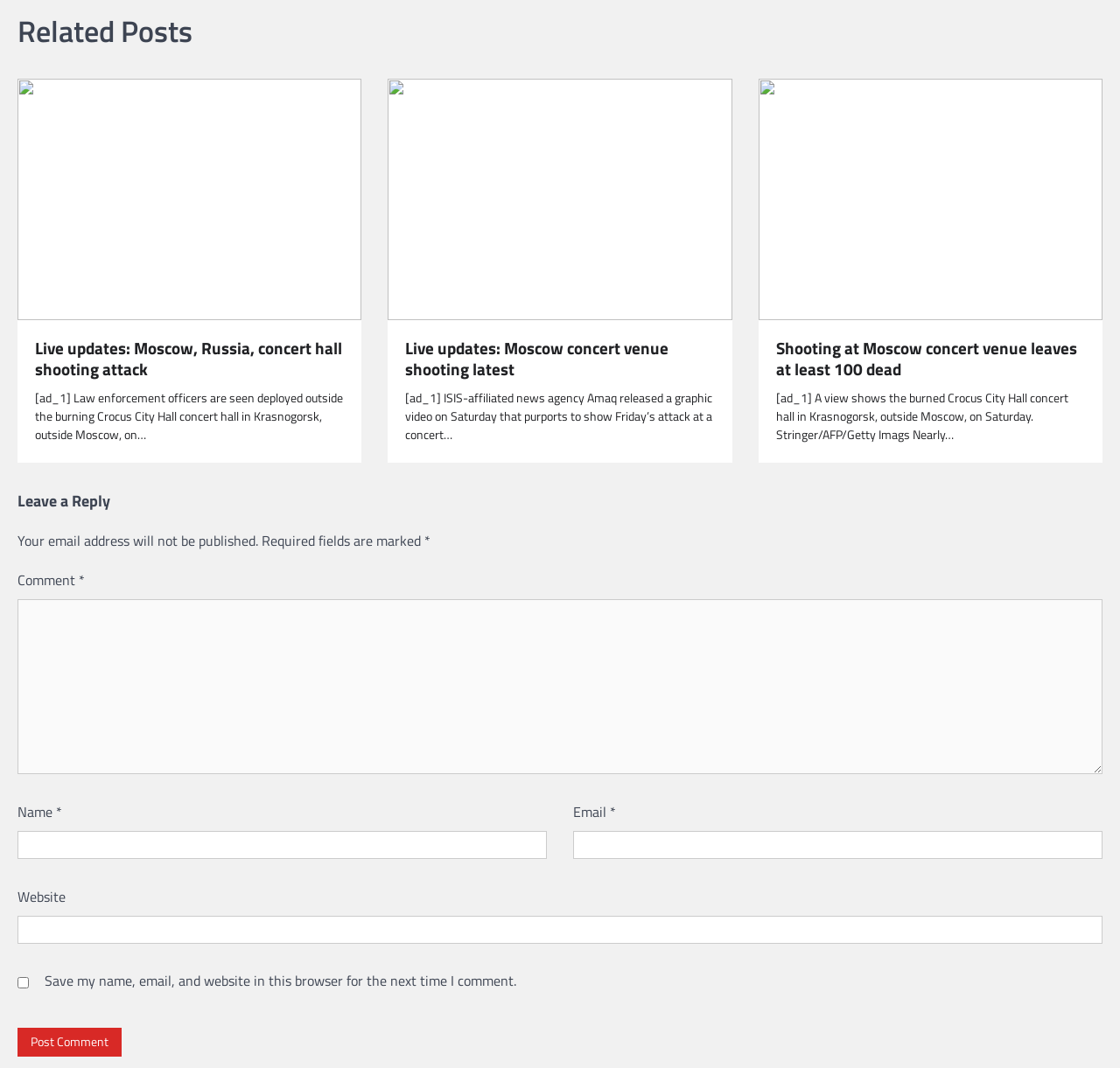Locate the bounding box coordinates of the region to be clicked to comply with the following instruction: "Click on the 'Live updates: Moscow, Russia, concert hall shooting attack' link". The coordinates must be four float numbers between 0 and 1, in the form [left, top, right, bottom].

[0.031, 0.316, 0.307, 0.356]